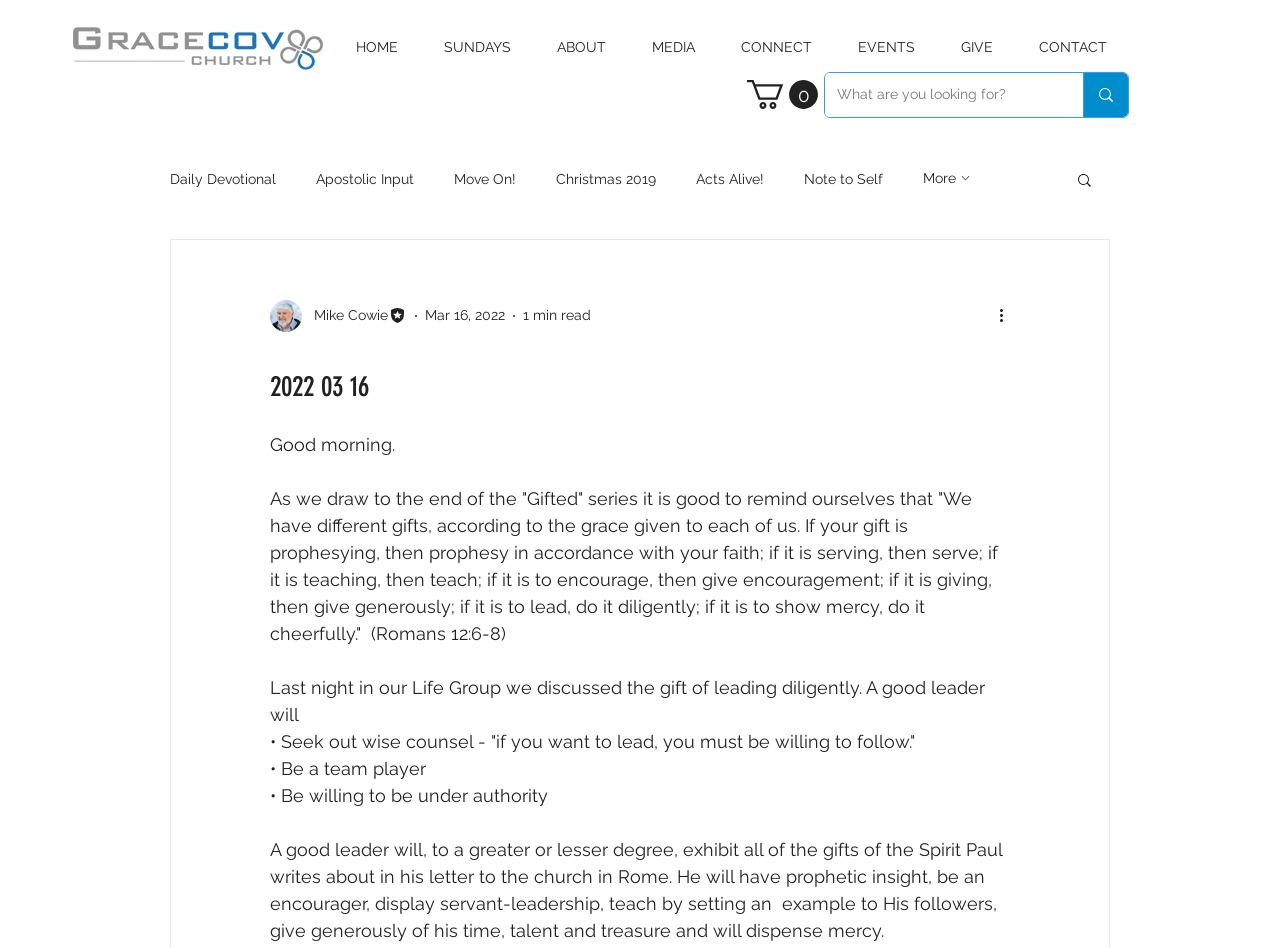Please identify the bounding box coordinates of the element's region that I should click in order to complete the following instruction: "View 'Daily Devotional' blog". The bounding box coordinates consist of four float numbers between 0 and 1, i.e., [left, top, right, bottom].

[0.133, 0.18, 0.216, 0.197]